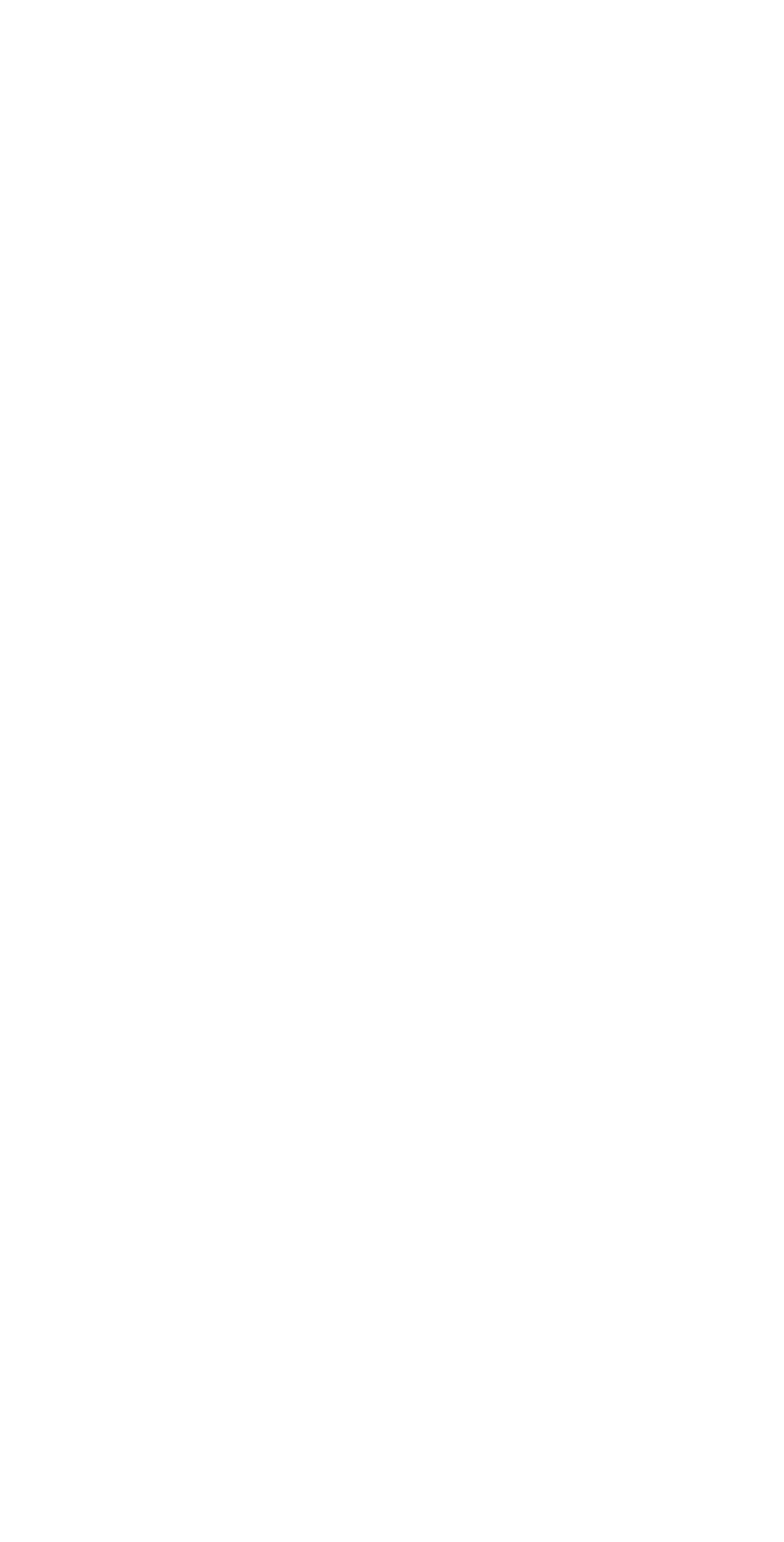From the element description University of Idaho Library, predict the bounding box coordinates of the UI element. The coordinates must be specified in the format (top-left x, top-left y, bottom-right x, bottom-right y) and should be within the 0 to 1 range.

[0.077, 0.706, 0.849, 0.768]